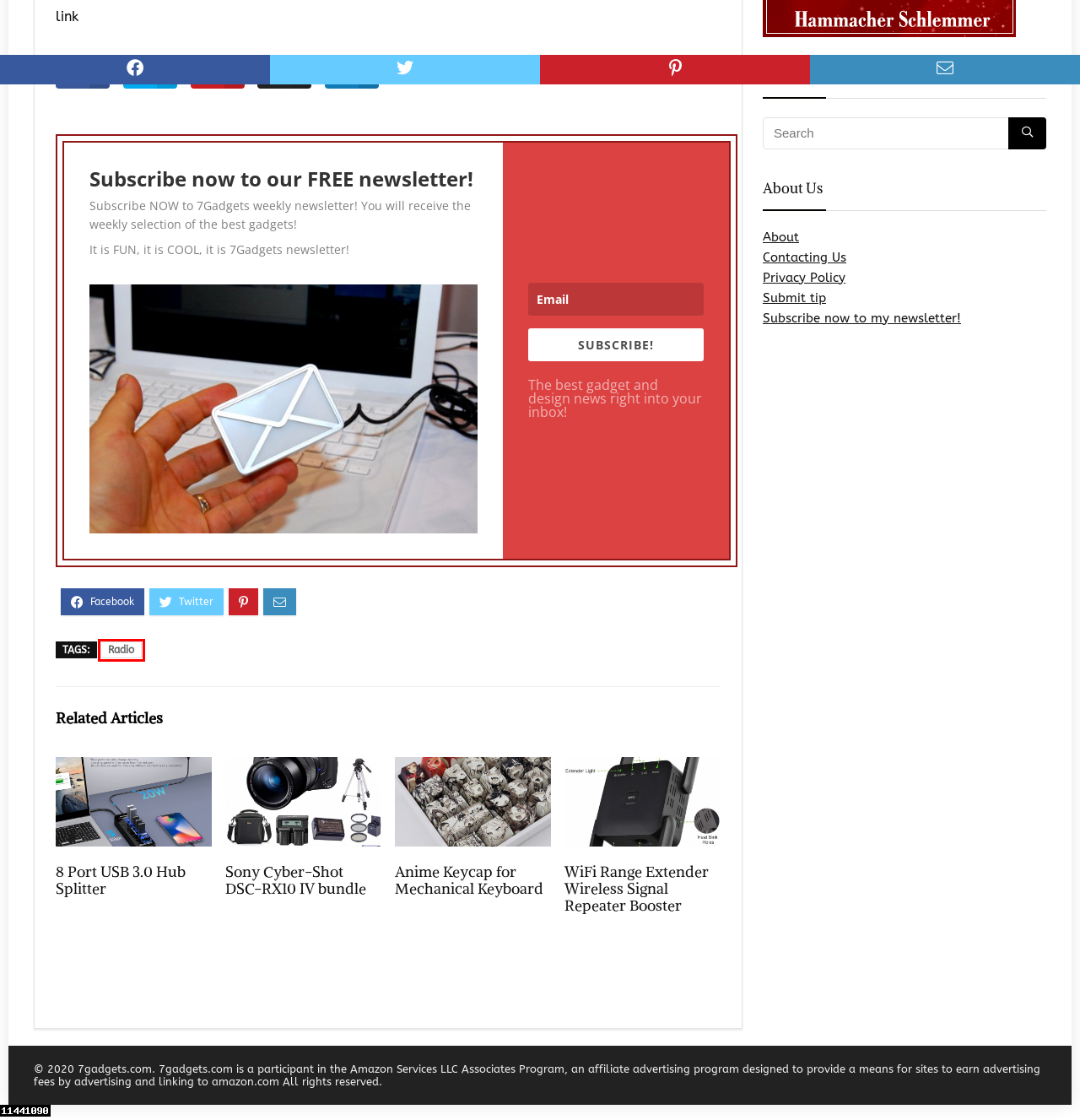Look at the screenshot of a webpage with a red bounding box and select the webpage description that best corresponds to the new page after clicking the element in the red box. Here are the options:
A. Submit tip
B. Radio
C. Subscribe now to my newsletter!
D. WiFi Range Extender Wireless Signal Repeater Booster
E. Sony Cyber-Shot DSC-RX10 IV bundle
F. Anime Keycap for Mechanical Keyboard
G. 8 Port USB 3.0 Hub Splitter
H. Contacting Us

B